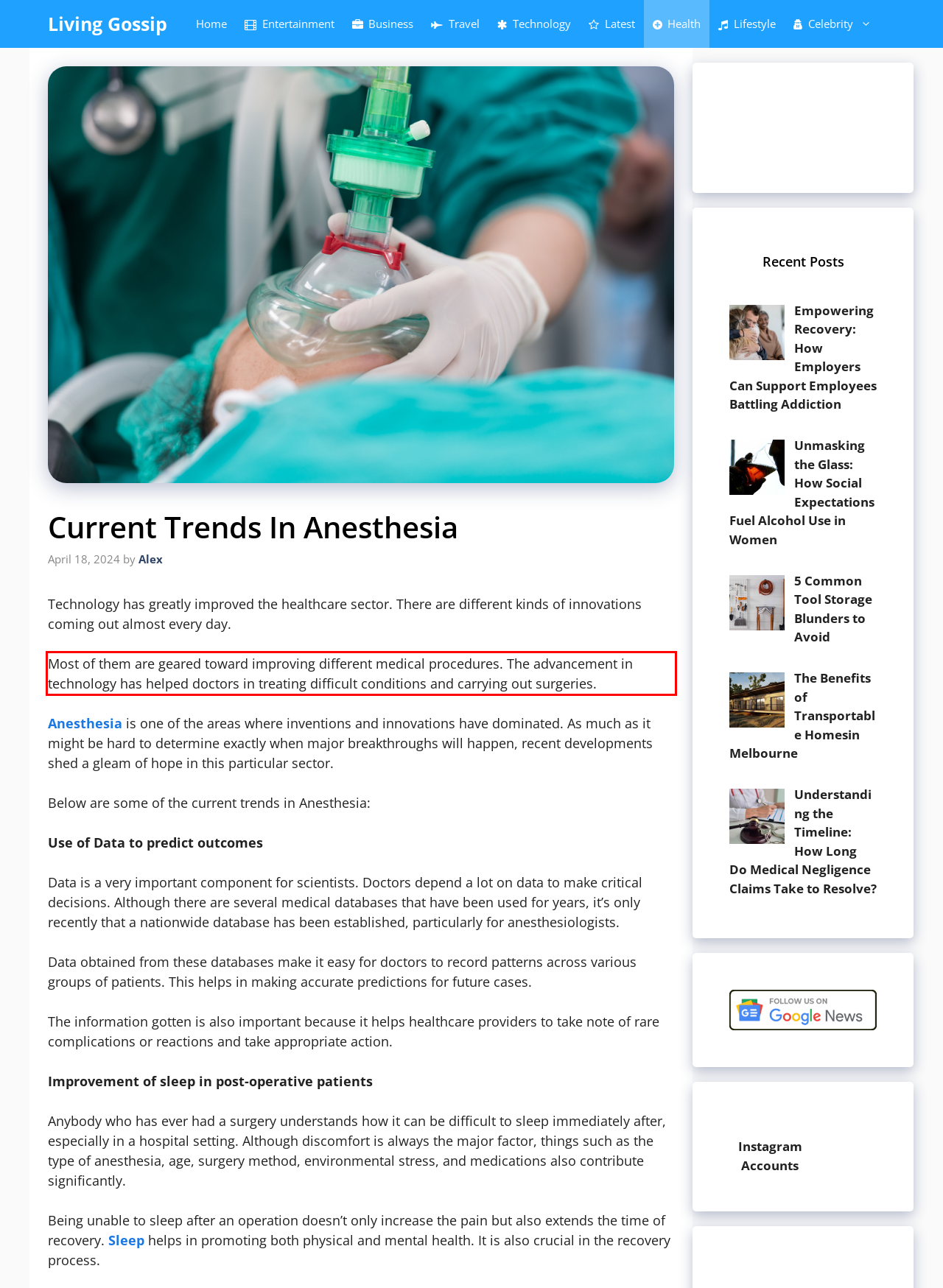Identify and extract the text within the red rectangle in the screenshot of the webpage.

Most of them are geared toward improving different medical procedures. The advancement in technology has helped doctors in treating difficult conditions and carrying out surgeries.